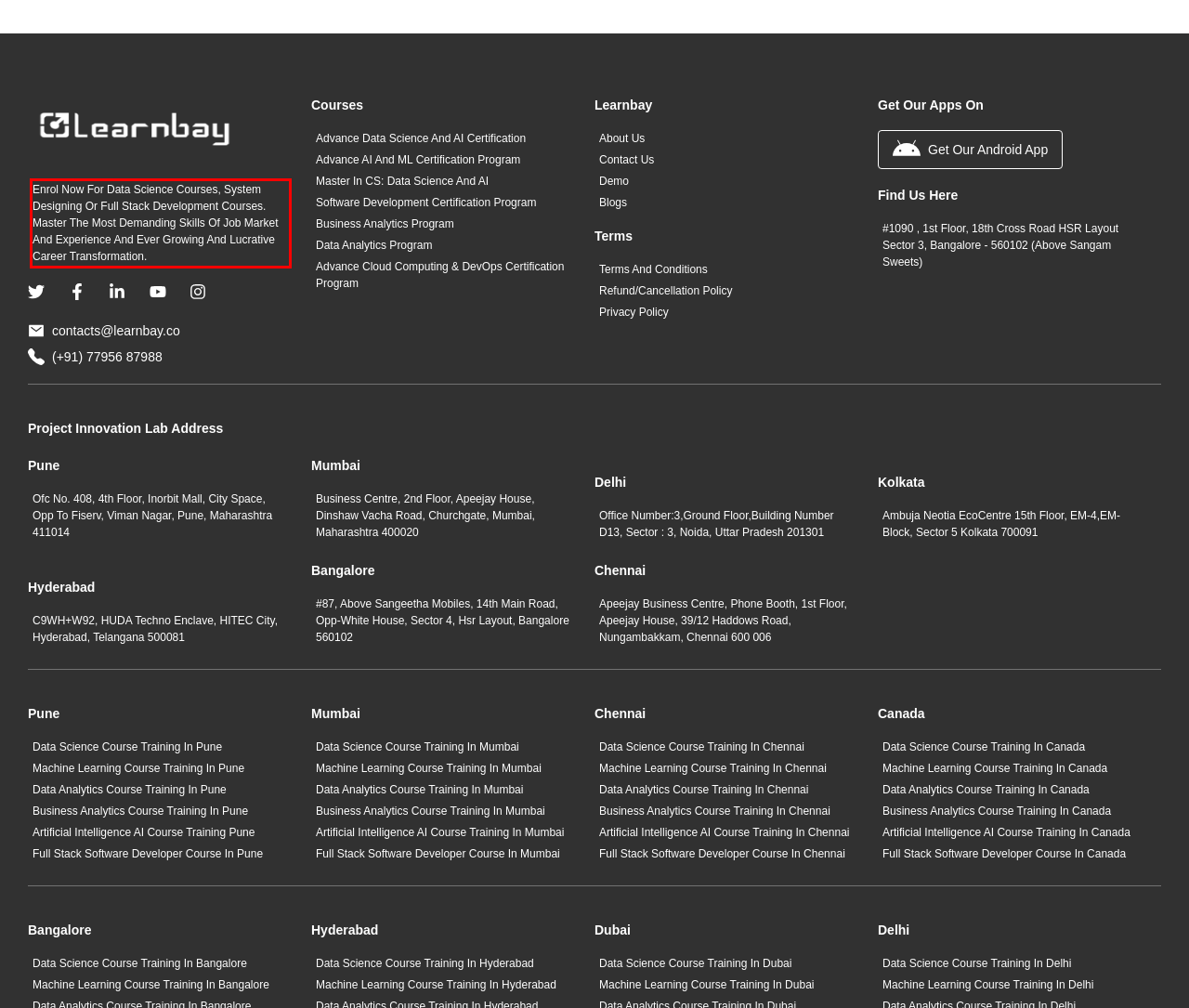Review the screenshot of the webpage and recognize the text inside the red rectangle bounding box. Provide the extracted text content.

Enrol Now For Data Science Courses, System Designing Or Full Stack Development Courses. Master The Most Demanding Skills Of Job Market And Experience And Ever Growing And Lucrative Career Transformation.